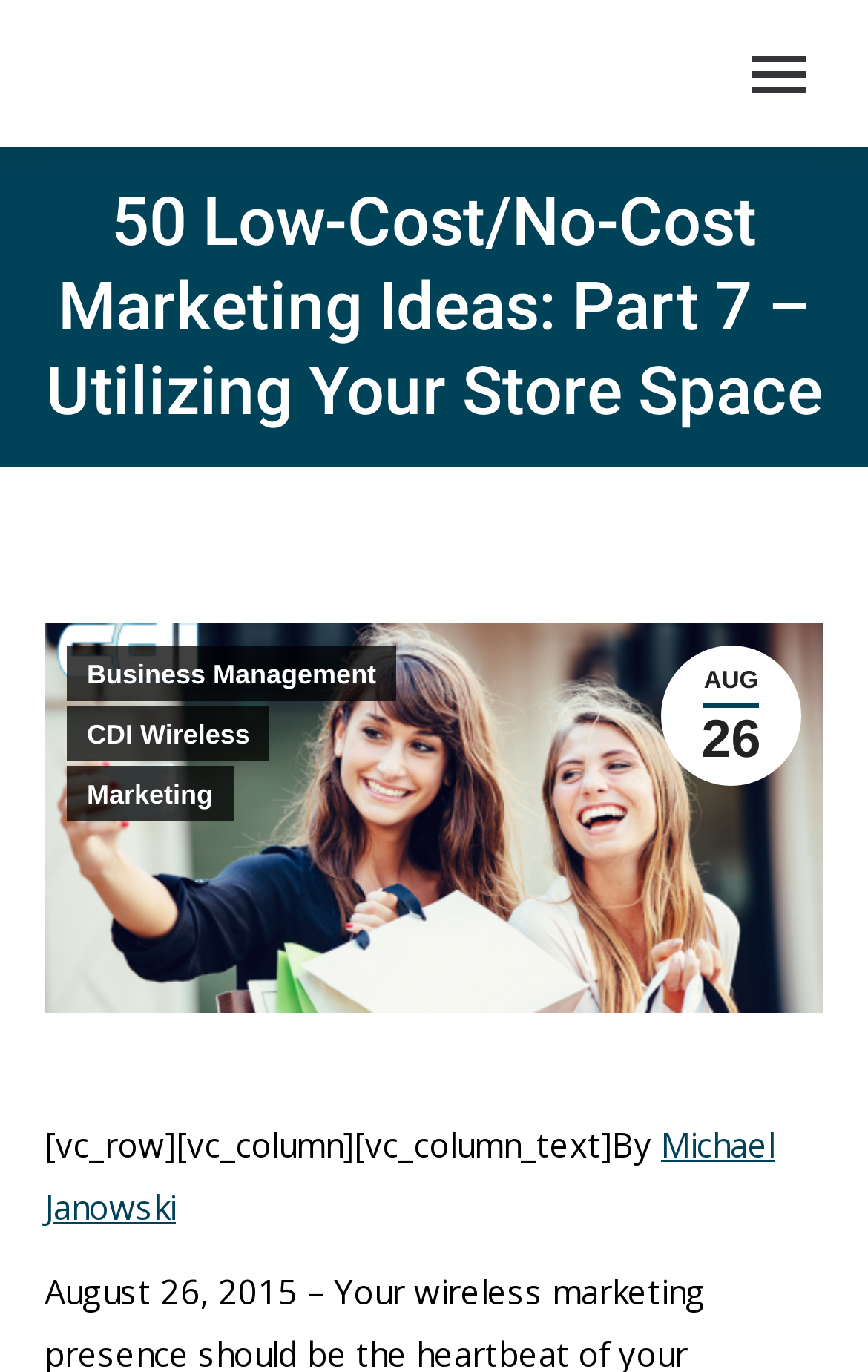Respond to the following question with a brief word or phrase:
What is the date of the article?

AUG 26